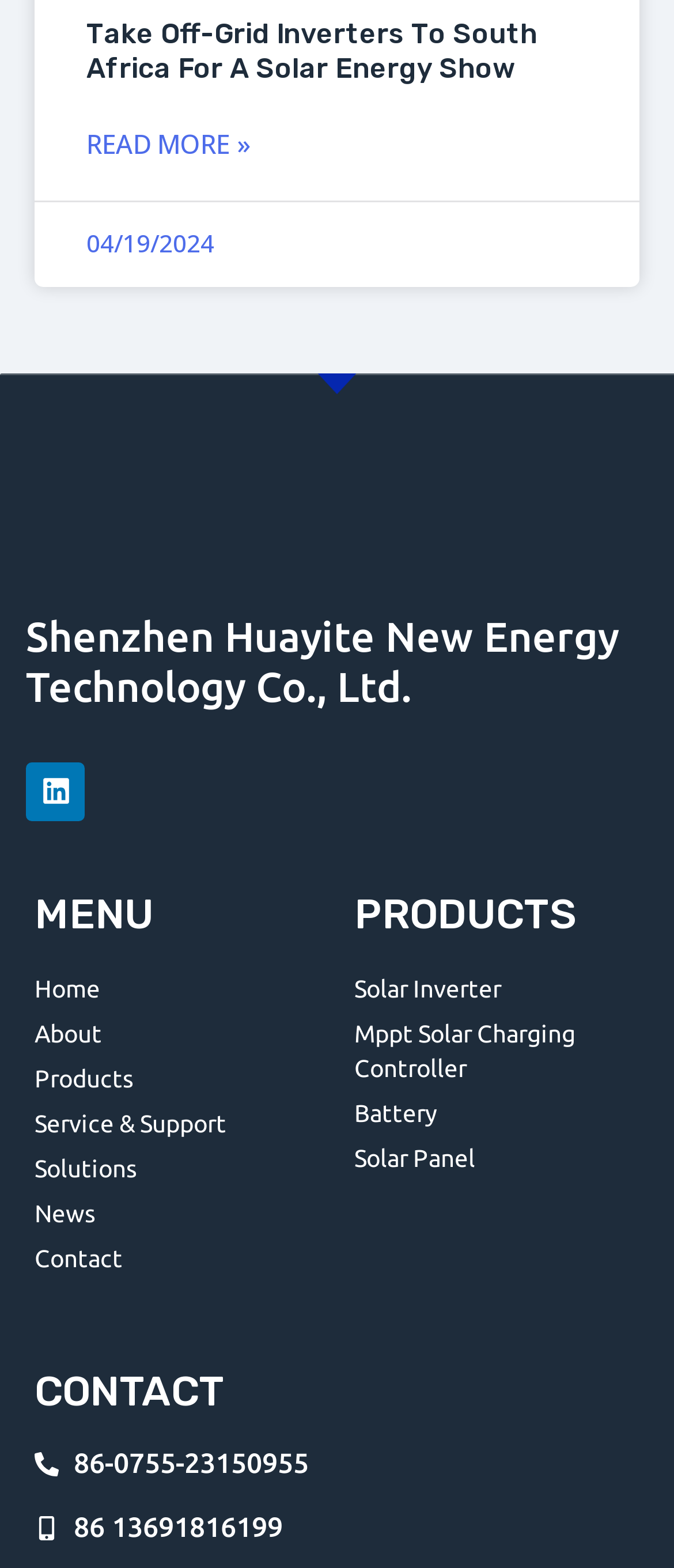What is the phone number for contact?
Using the information presented in the image, please offer a detailed response to the question.

The phone number for contact can be found in the section with the heading 'CONTACT'. There are two phone numbers listed, but the first one is 86-0755-23150955.